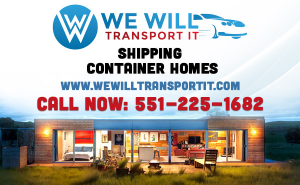Elaborate on the contents of the image in great detail.

The image showcases a modern shipping container home by "We Will Transport It." The promotional design features the company’s logo prominently at the top, accompanied by the slogan "Shipping Container Homes." Below, the website URL (www.wewilltransportitt.com) is clearly displayed, inviting viewers to learn more. The bold, red text urges potential customers to "CALL NOW: 551-225-1682," emphasizing immediate action. The backdrop depicts a stylishly furnished interior, suggesting the versatility and aesthetic appeal of container homes set against a serene natural landscape.